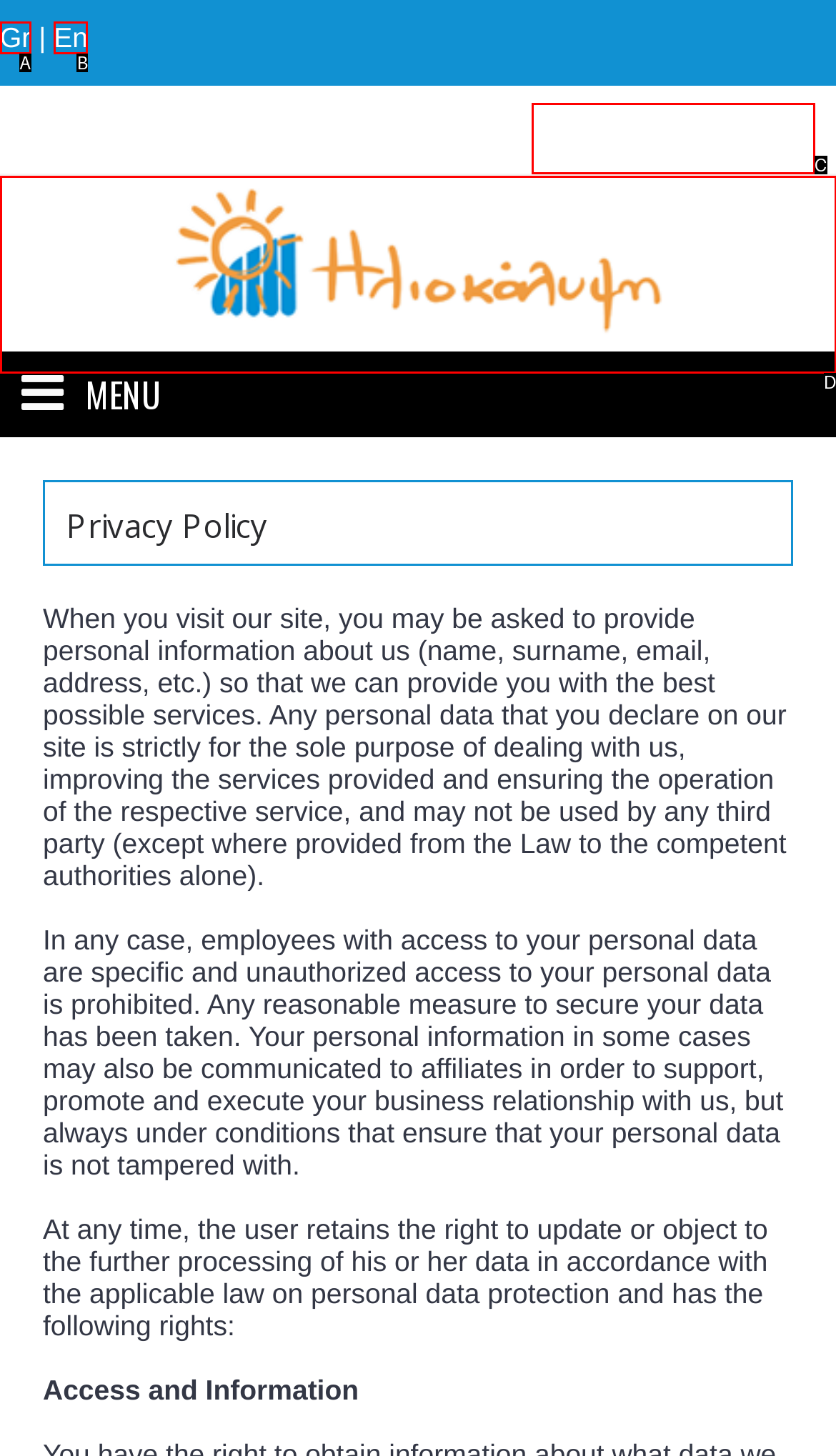Based on the description: alt="iliokalipsi.gr" title="iliokalipsi.gr", select the HTML element that fits best. Provide the letter of the matching option.

D